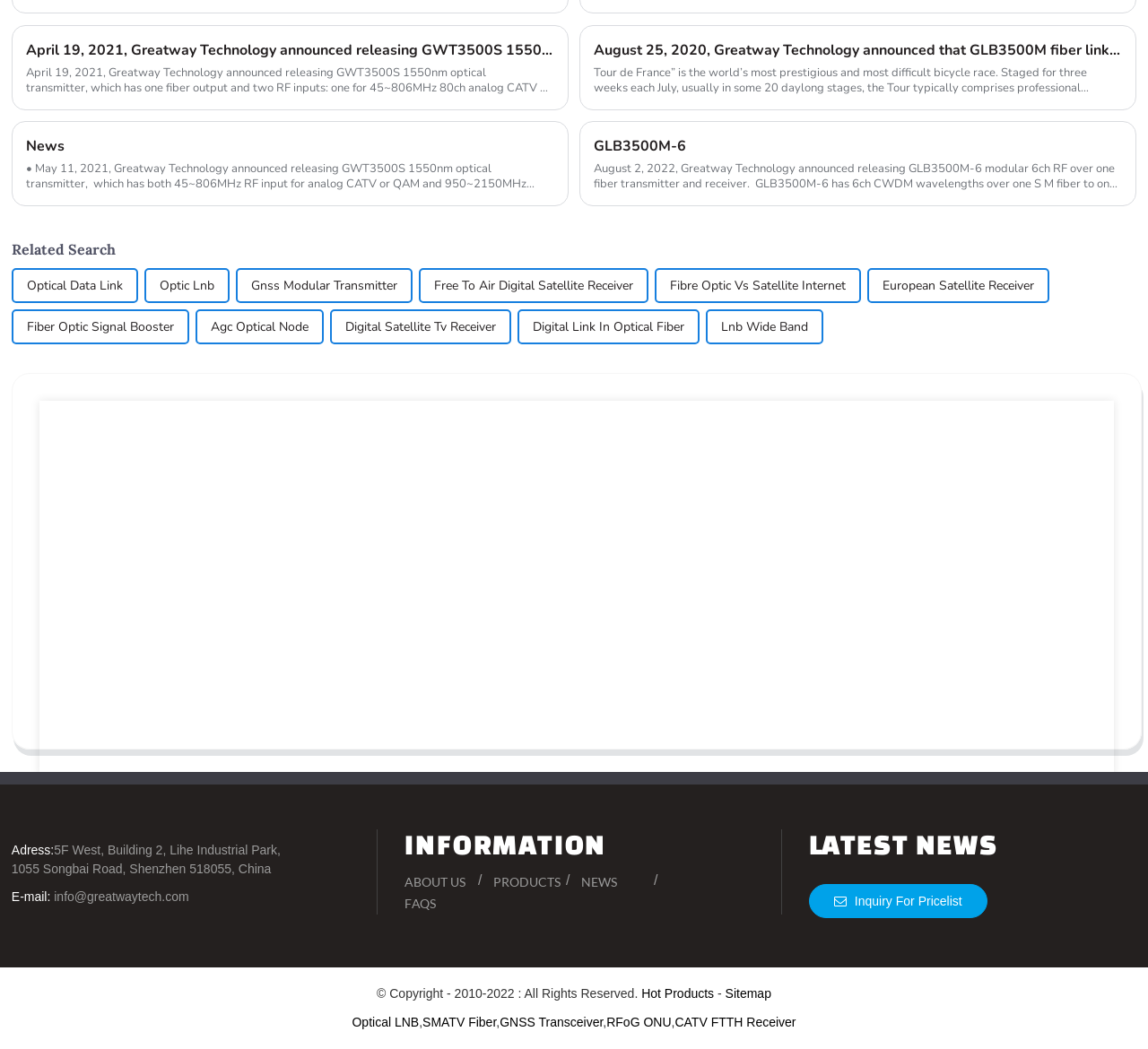Locate the bounding box coordinates of the clickable area needed to fulfill the instruction: "Read more about 'Optical Data Link'".

[0.023, 0.257, 0.107, 0.287]